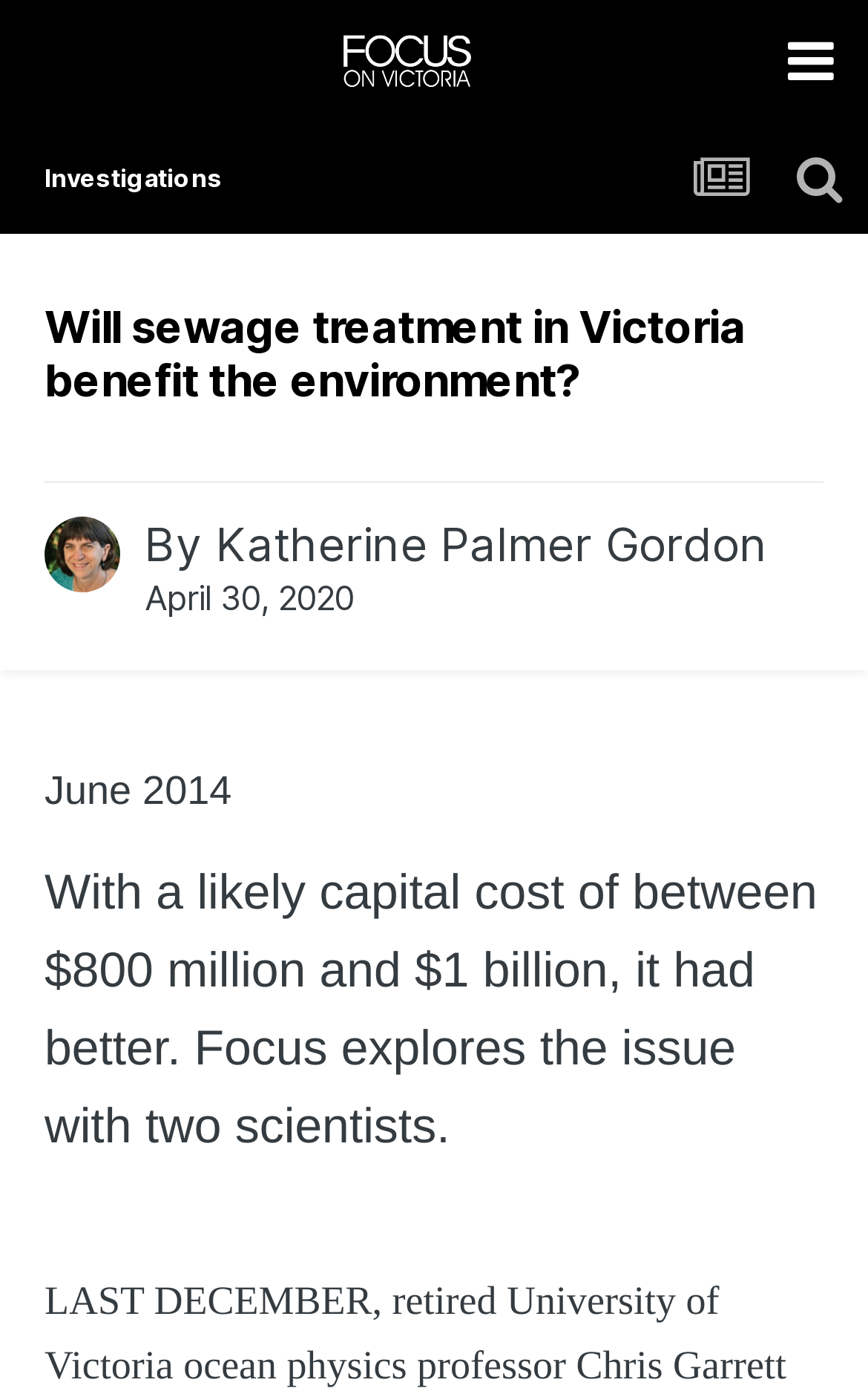Identify the bounding box for the UI element described as: "Investigations". The coordinates should be four float numbers between 0 and 1, i.e., [left, top, right, bottom].

[0.051, 0.104, 0.256, 0.152]